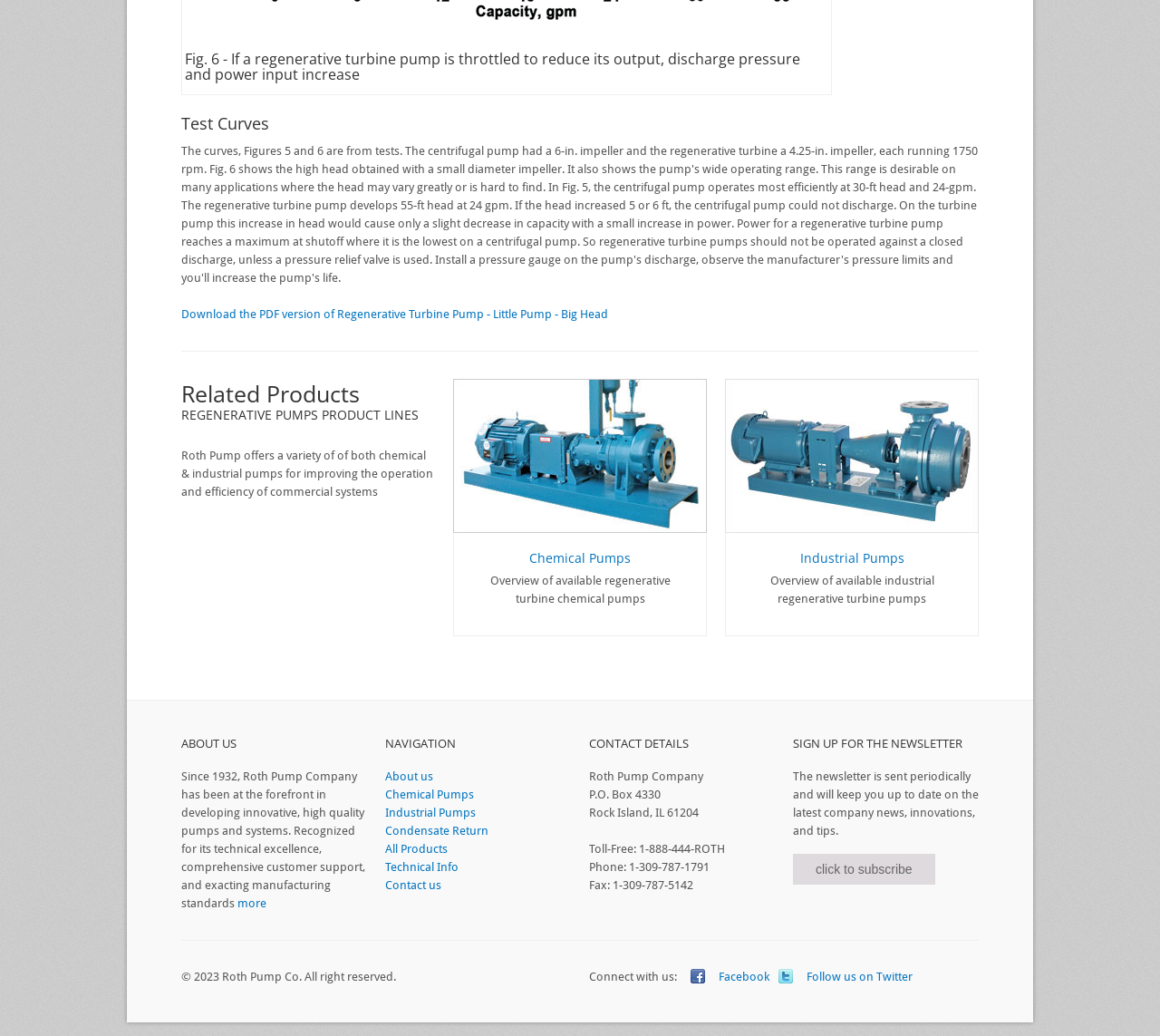Highlight the bounding box coordinates of the element you need to click to perform the following instruction: "Learn more about Chemical Pumps."

[0.456, 0.53, 0.544, 0.547]